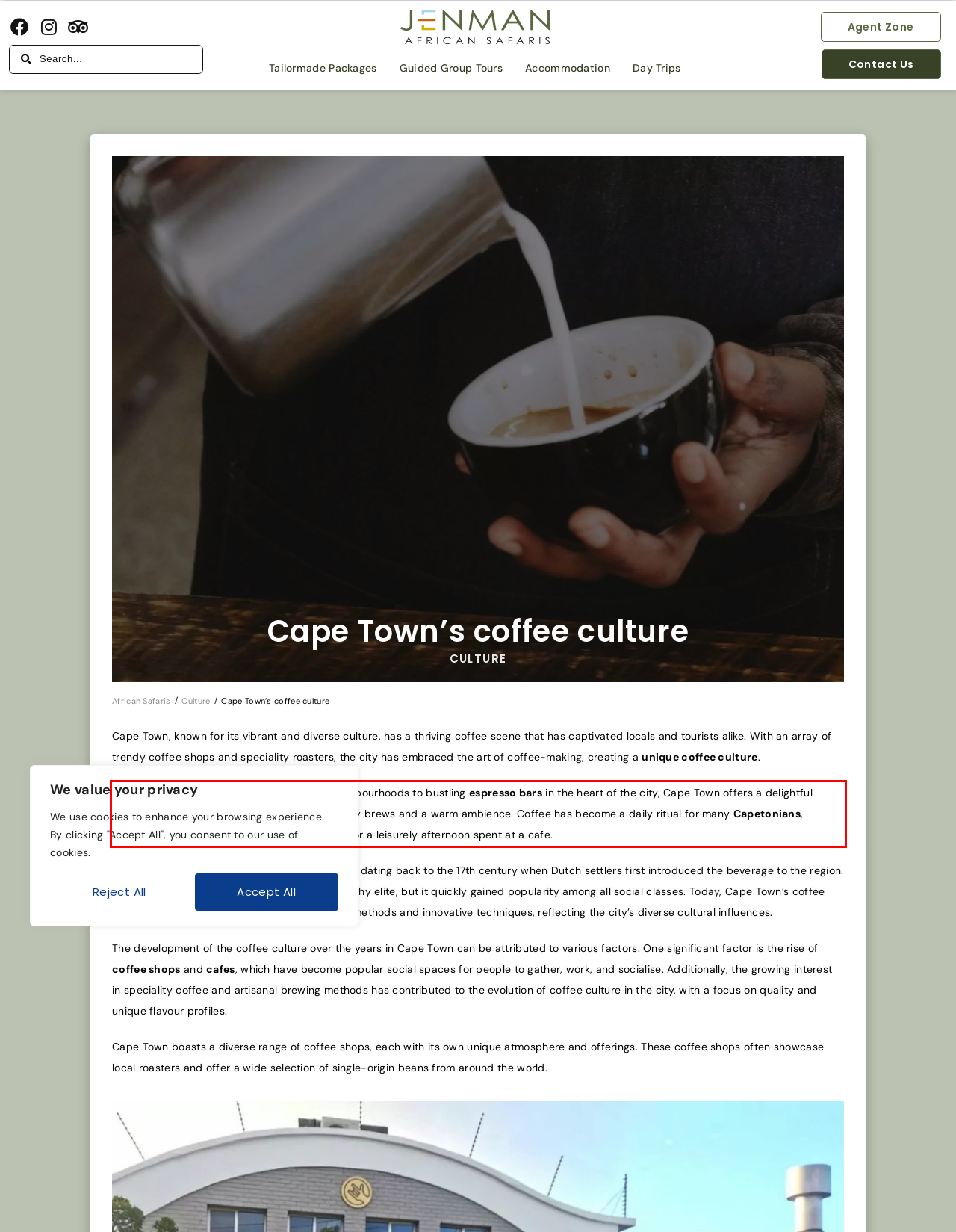Your task is to recognize and extract the text content from the UI element enclosed in the red bounding box on the webpage screenshot.

From cosy cafes tucked away in charming neighbourhoods to bustling espresso bars in the heart of the city, Cape Town offers a delightful experience for coffee enthusiasts seeking quality brews and a warm ambience. Coffee has become a daily ritual for many Capetonians, whether it’s a quick pick-me-up in the morning or a leisurely afternoon spent at a cafe.